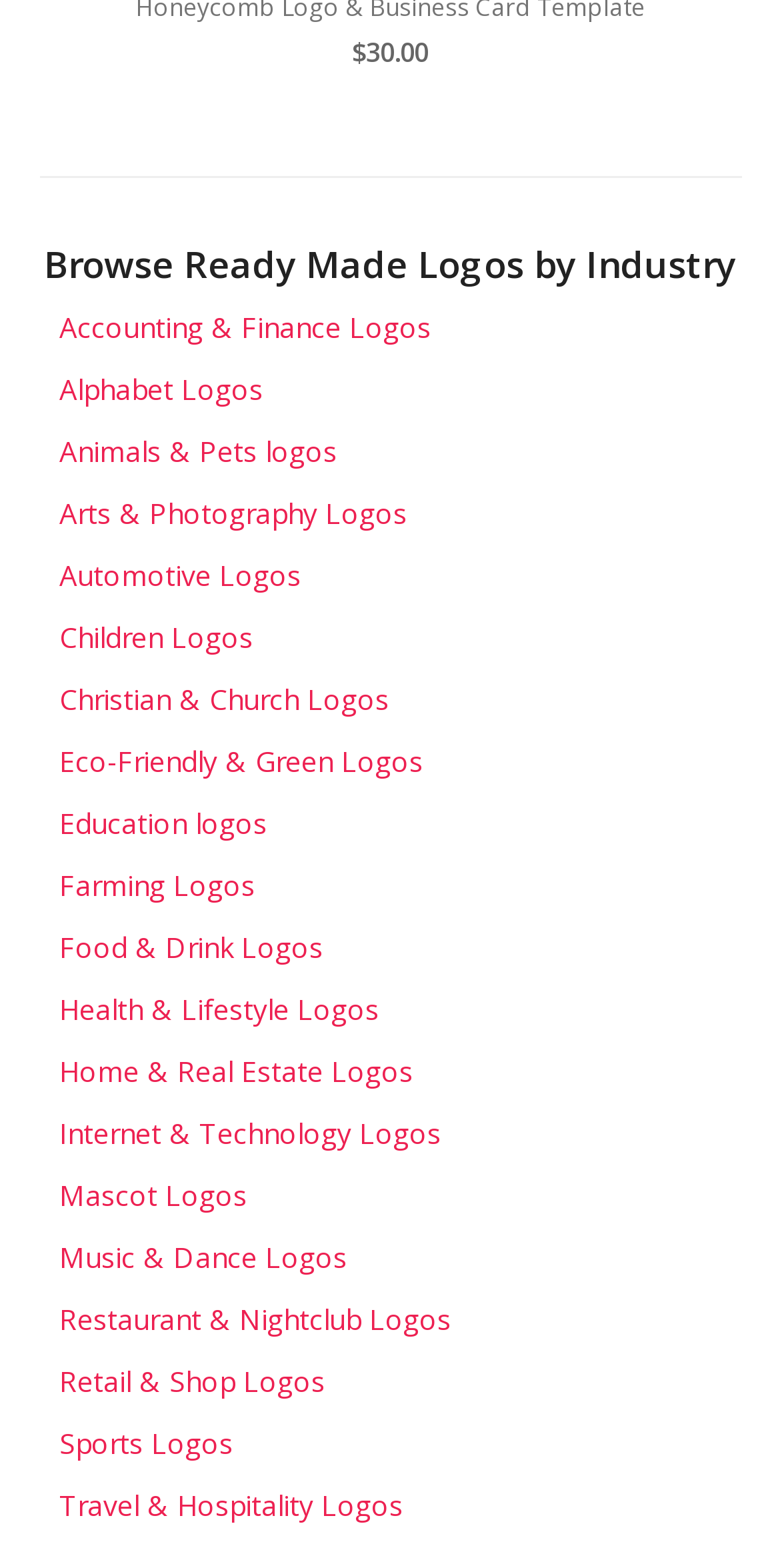Provide the bounding box coordinates of the HTML element this sentence describes: "Eco-Friendly & Green Logos (66)".

[0.076, 0.485, 0.924, 0.499]